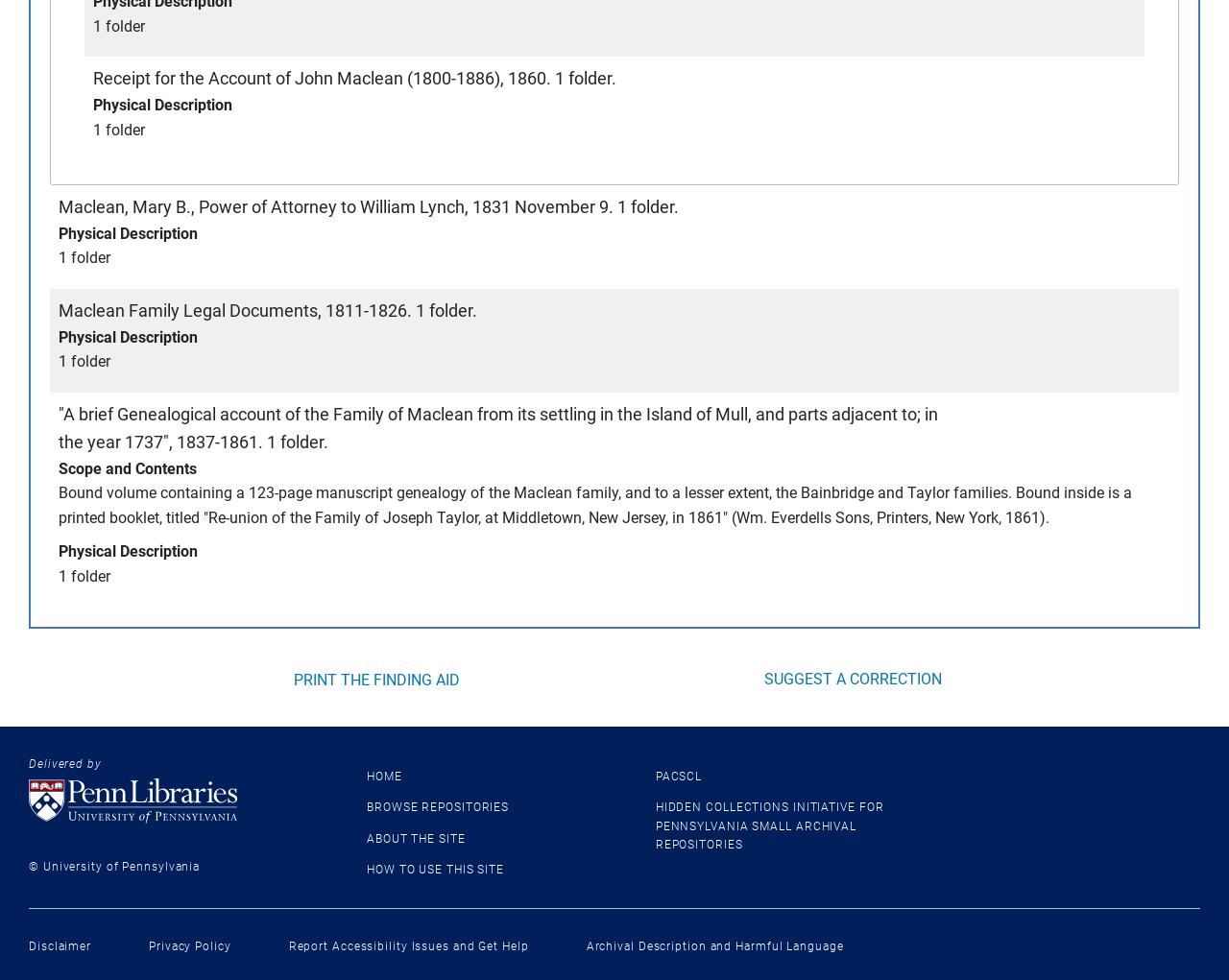Please locate the bounding box coordinates of the region I need to click to follow this instruction: "Go to University of Pennsylvania Libraries homepage".

[0.023, 0.795, 0.252, 0.84]